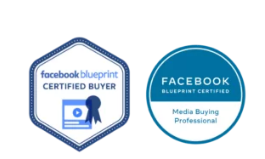Illustrate the scene in the image with a detailed description.

The image showcases two certifications related to Facebook's advertising expertise. On the left, the "Facebook Blueprint Certified Buyer" badge indicates proficiency in managing Facebook ad campaigns effectively, symbolized by a blue ribbon and a visual representation of a video player. On the right, the "Facebook Blueprint Certified Media Buying Professional" badge signifies advanced skills in media buying on the Facebook platform, featuring a sleek blue circular design that emphasizes professionalism. Together, these badges reflect a commitment to digital marketing excellence and expertise in leveraging Facebook's advertising tools for business growth.